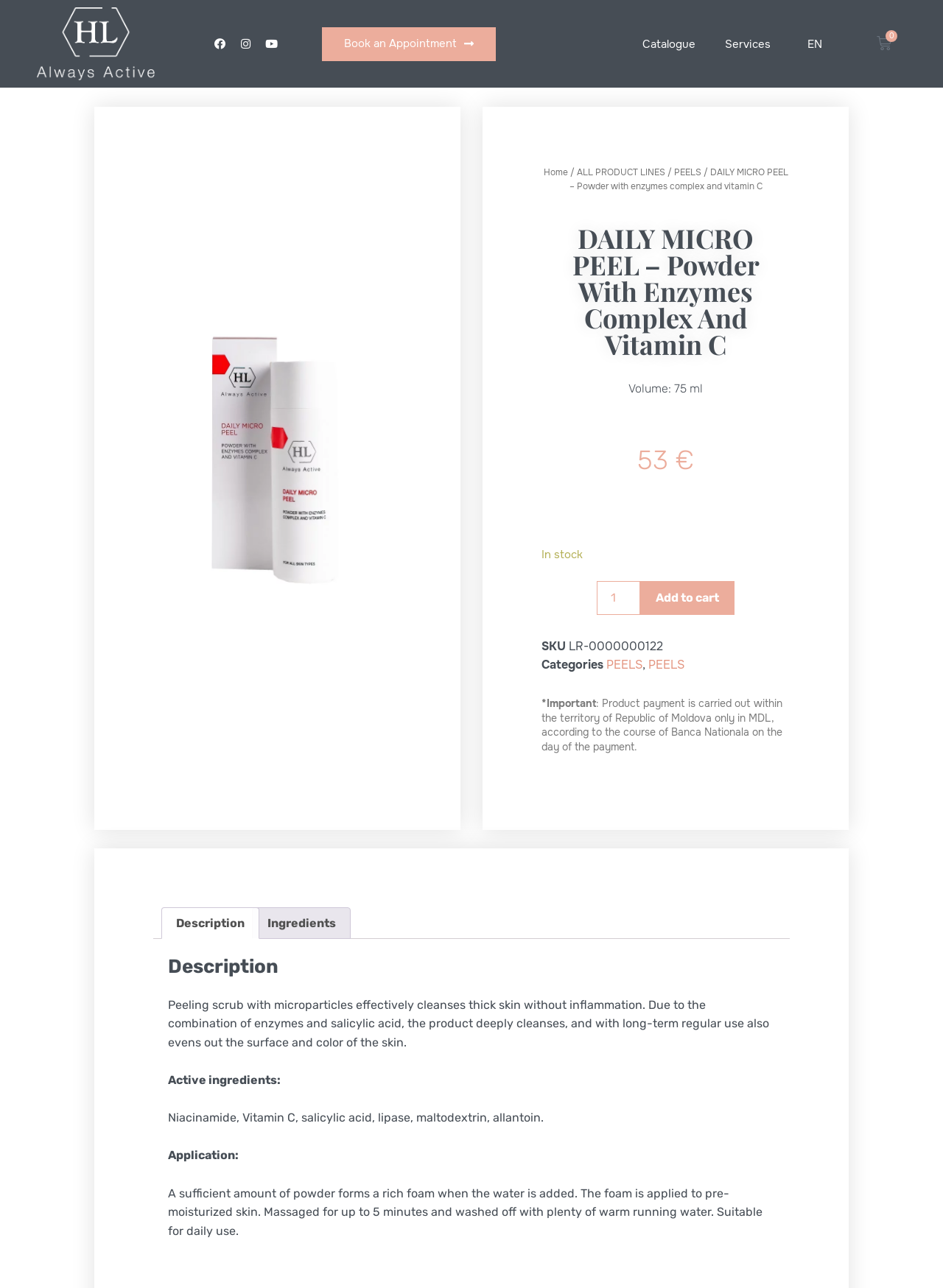Bounding box coordinates should be provided in the format (top-left x, top-left y, bottom-right x, bottom-right y) with all values between 0 and 1. Identify the bounding box for this UI element: info@teachwell.org

None